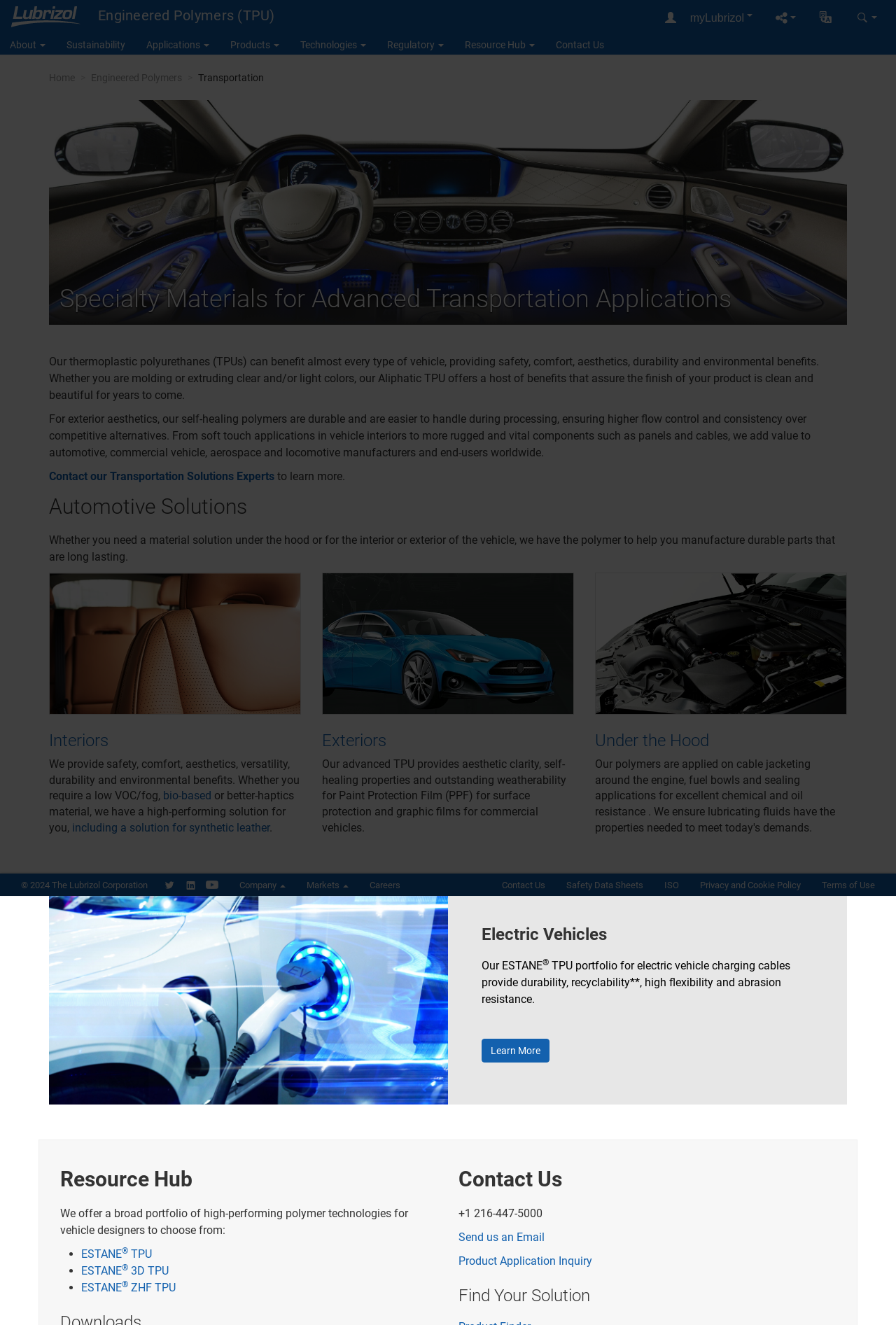Answer the question with a single word or phrase: 
What is the contact number for inquiries?

+1 216-447-5000